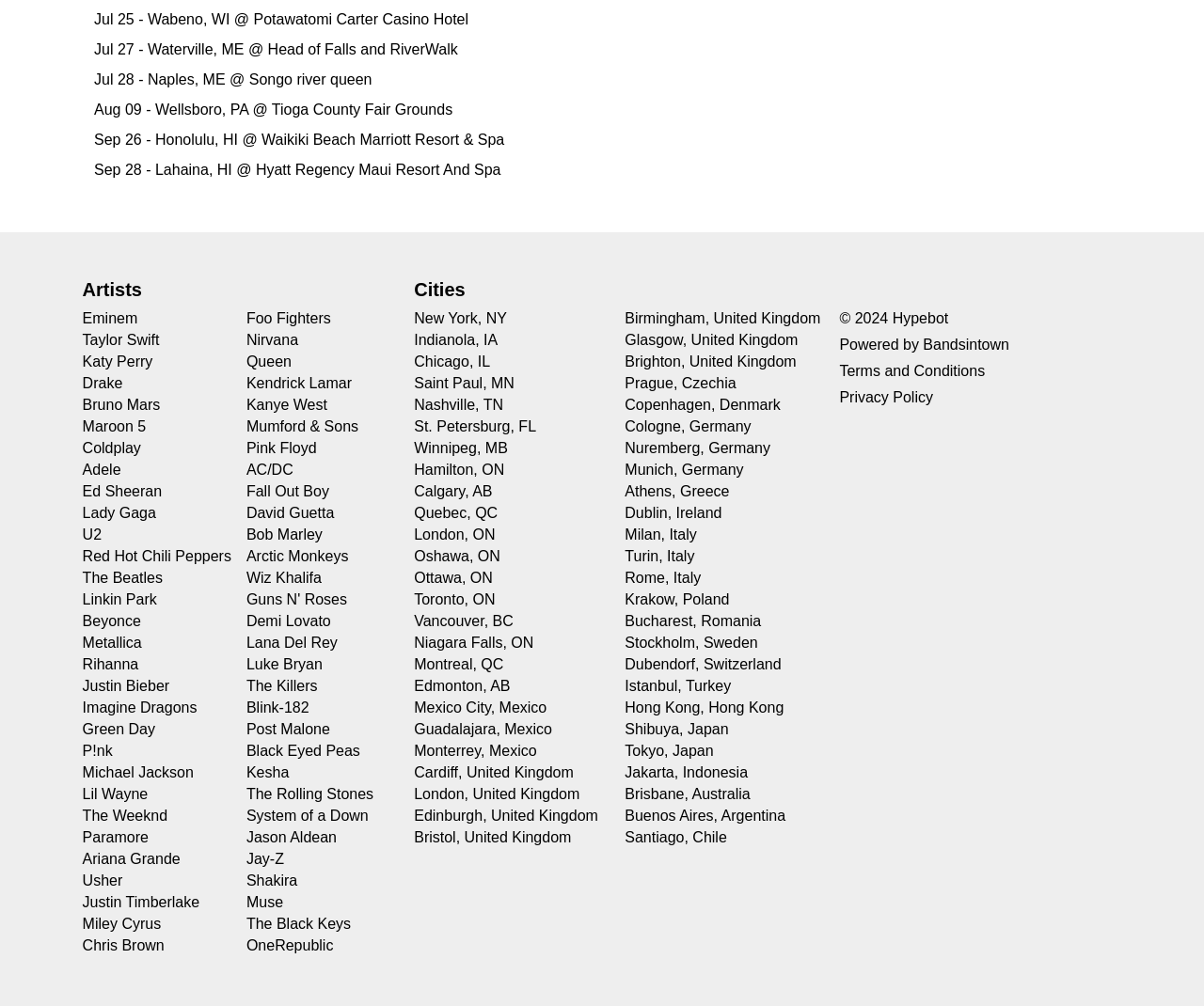Identify the bounding box coordinates for the element you need to click to achieve the following task: "Check out concerts in Chicago, IL". The coordinates must be four float values ranging from 0 to 1, formatted as [left, top, right, bottom].

[0.344, 0.352, 0.407, 0.368]